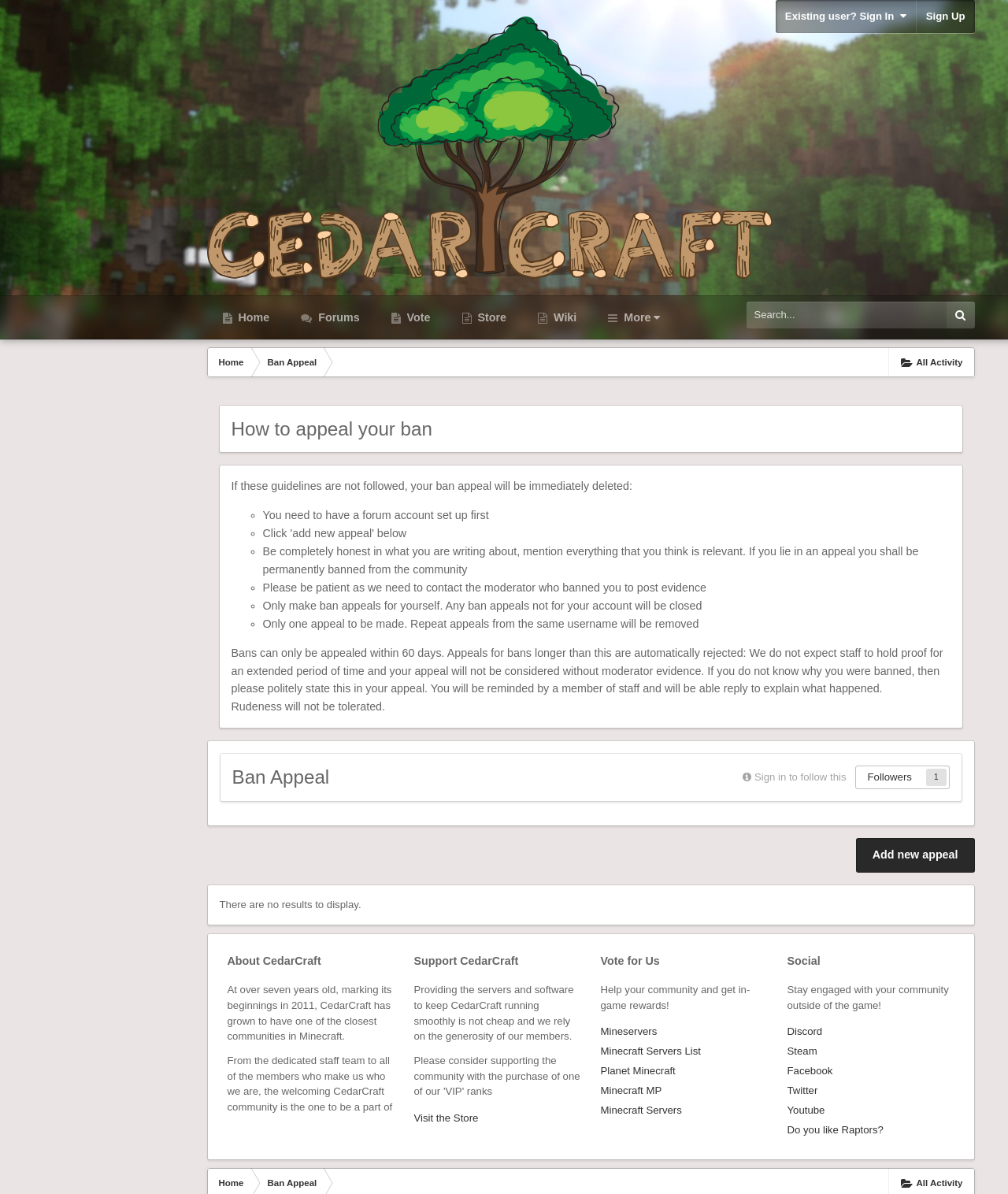Determine the title of the webpage and give its text content.

How to appeal your ban